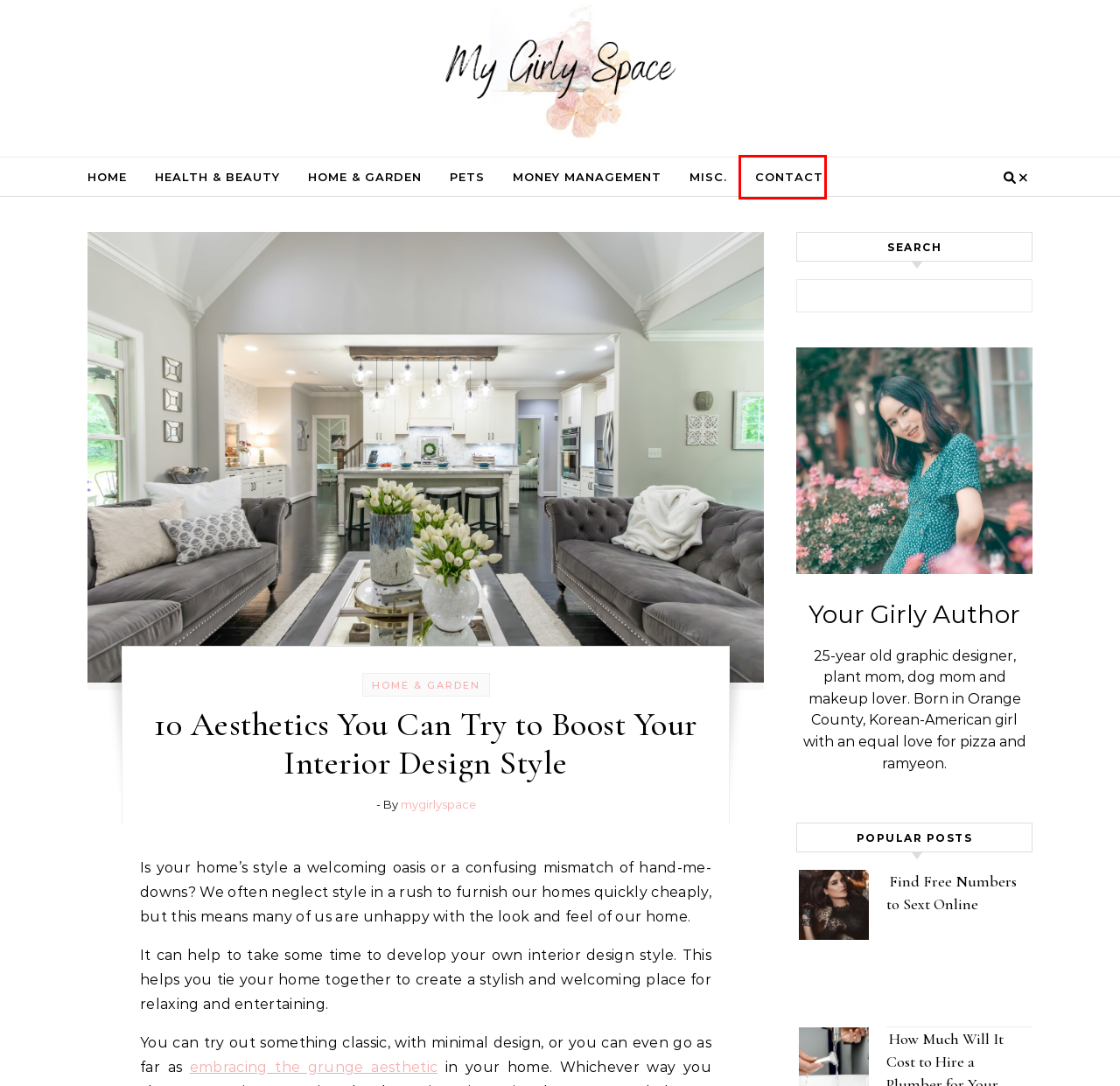You are given a screenshot of a webpage with a red rectangle bounding box around an element. Choose the best webpage description that matches the page after clicking the element in the bounding box. Here are the candidates:
A. HEALTH & BEAUTY Archives - My Girly Space
B. Misc. Archives - My Girly Space
C. MONEY MANAGEMENT Archives - My Girly Space
D. HOME & GARDEN Archives - My Girly Space
E. mygirlyspace, Author at My Girly Space
F. CONTACT - My Girly Space
G. My Girly Space -
H. Find Free Numbers to Sext Online  - My Girly Space

F